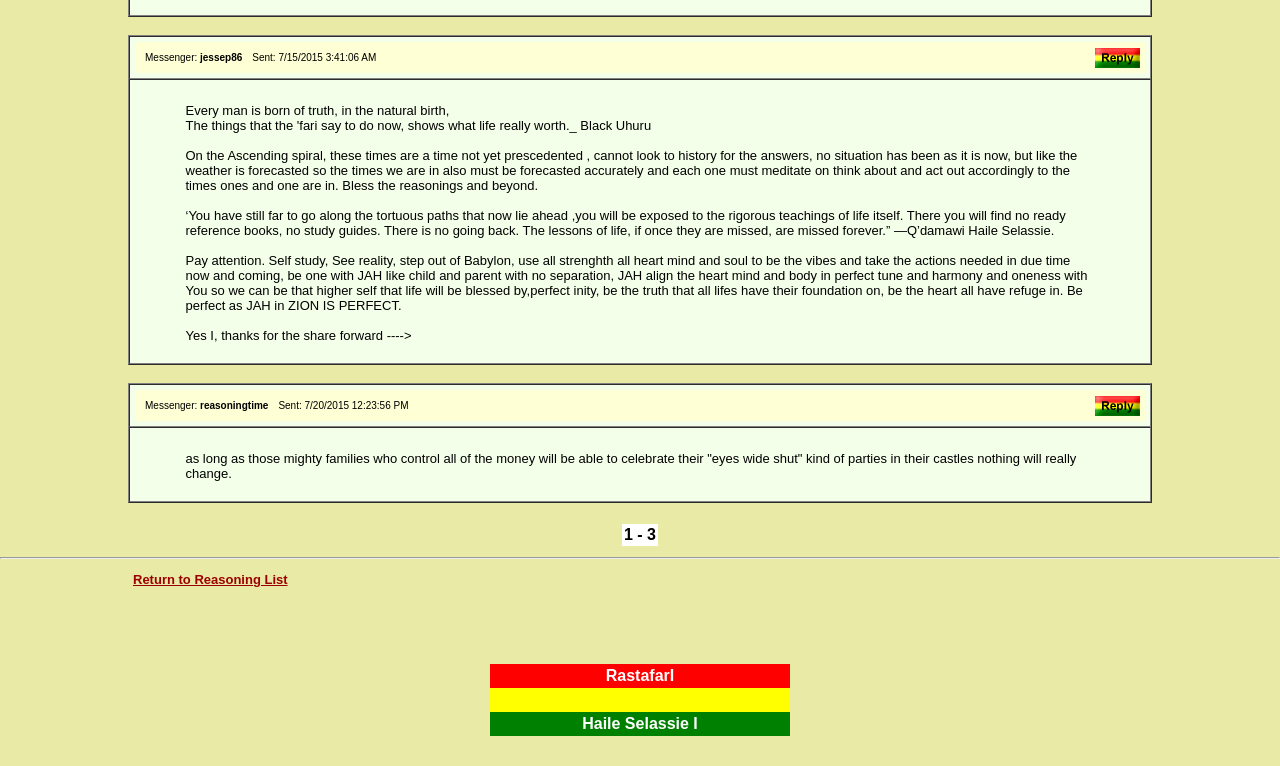Find the bounding box of the UI element described as: "Return to Reasoning List". The bounding box coordinates should be given as four float values between 0 and 1, i.e., [left, top, right, bottom].

[0.104, 0.747, 0.225, 0.766]